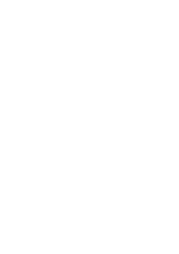Elaborate on the contents of the image in great detail.

This image features a stylized visual representation associated with a product link on a webpage. The context suggests it is related to the "Recommended Products" section, possibly indicating a decorative element or branding motif. The product might be one of several items presented to users, encouraging exploration of the offerings. The overall design is likely intended to capture attention and invite interaction, reflecting the product's appeal and relevance within the online shopping experience.